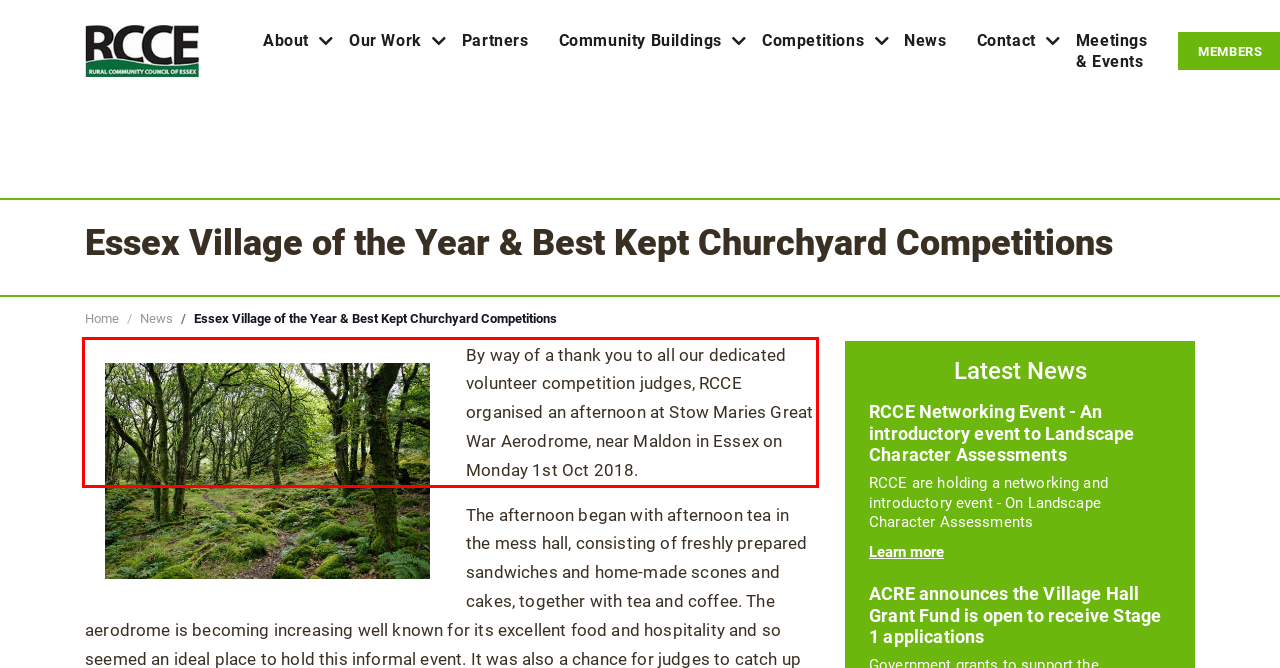There is a UI element on the webpage screenshot marked by a red bounding box. Extract and generate the text content from within this red box.

By way of a thank you to all our dedicated volunteer competition judges, RCCE organised an afternoon at Stow Maries Great War Aerodrome, near Maldon in Essex on Monday 1st Oct 2018.